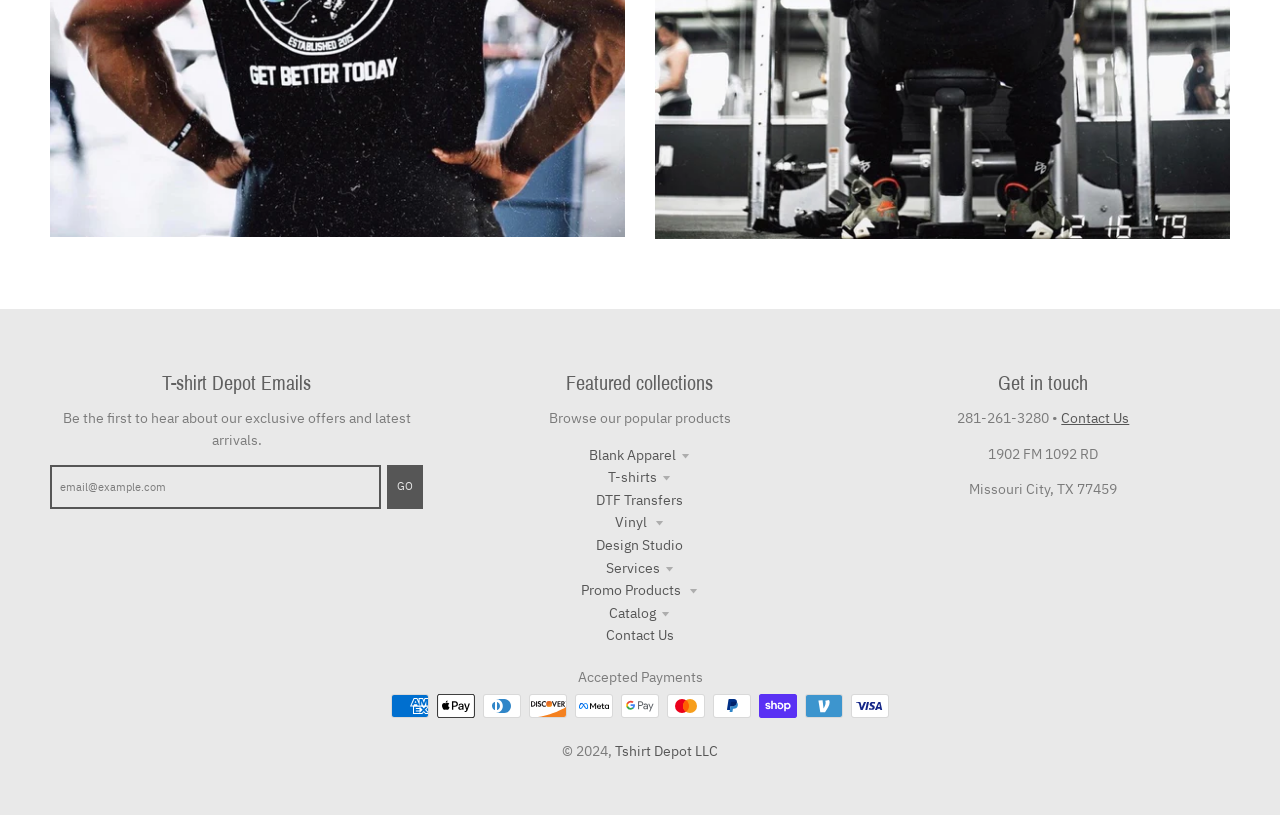Please give a one-word or short phrase response to the following question: 
What payment methods are accepted?

Multiple payment methods